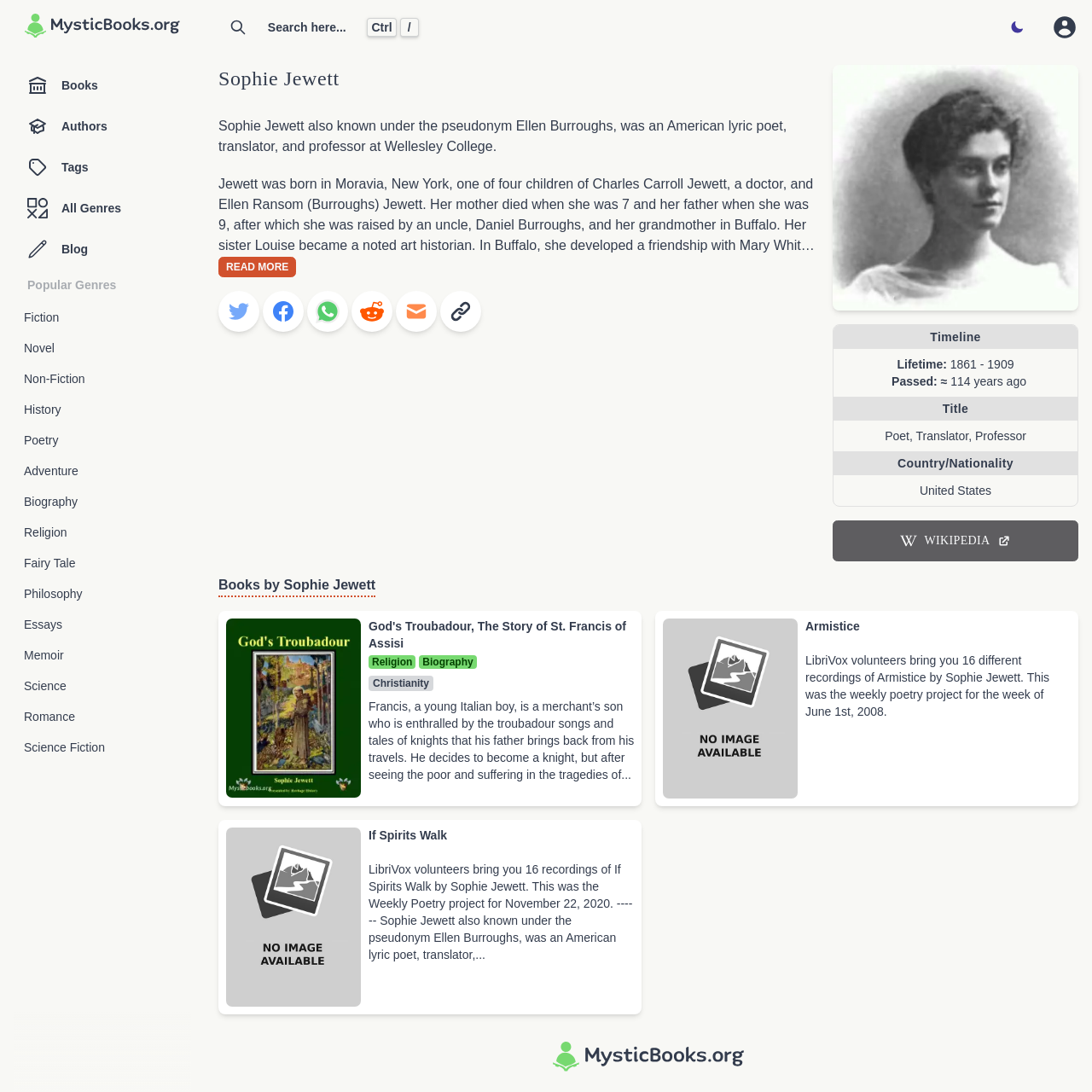What is the name of the college where Sophie Jewett taught?
Answer with a single word or phrase by referring to the visual content.

Wellesley College